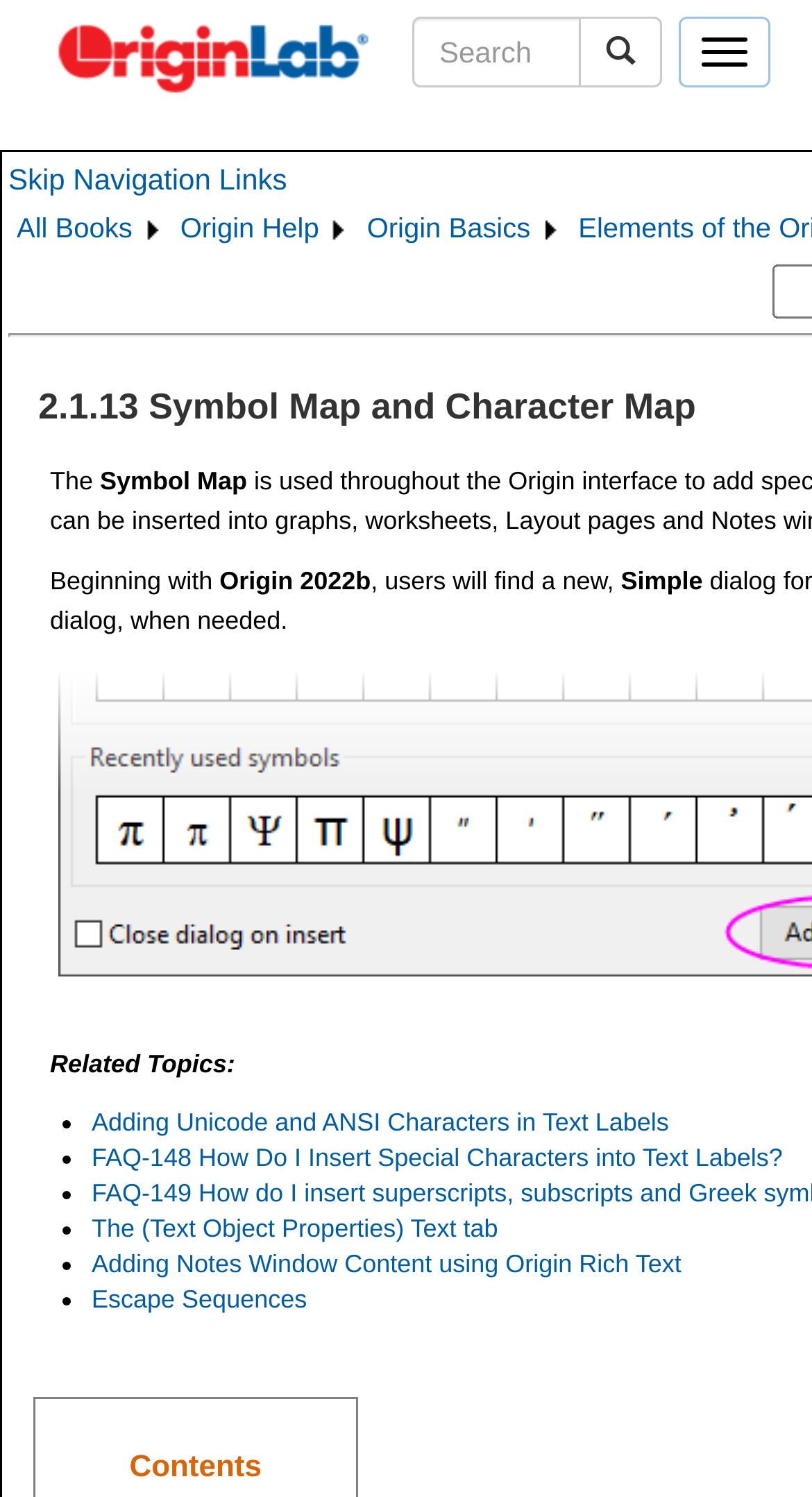Please analyze the image and give a detailed answer to the question:
What is the name of the software company?

The name of the software company can be found in the top-left corner of the webpage, where the logo and company name 'OriginLab Corporation - Data Analysis and Graphing Software' are displayed.